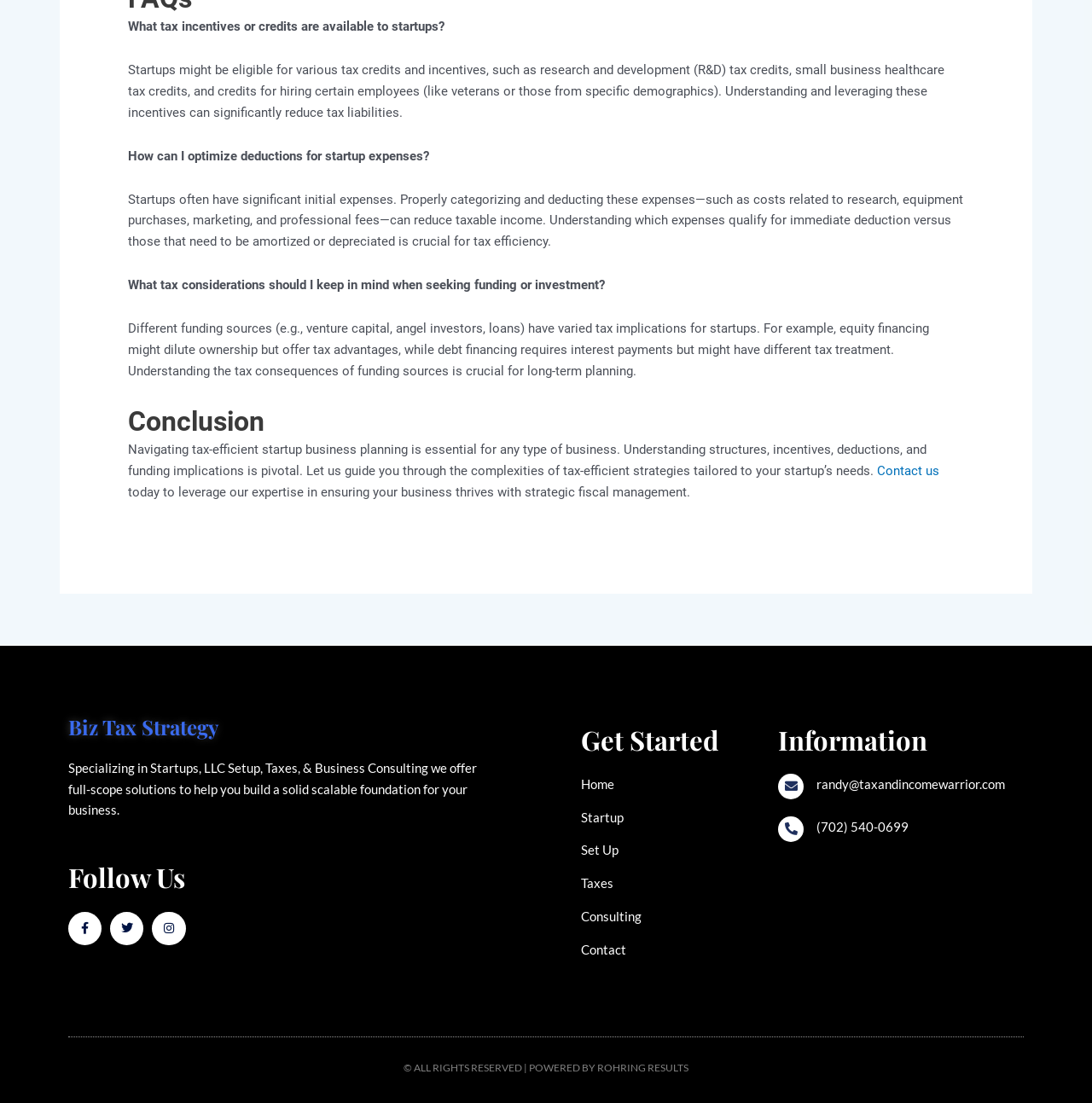Determine the bounding box coordinates of the clickable element to complete this instruction: "Go to 'Startup' page". Provide the coordinates in the format of four float numbers between 0 and 1, [left, top, right, bottom].

[0.532, 0.731, 0.697, 0.751]